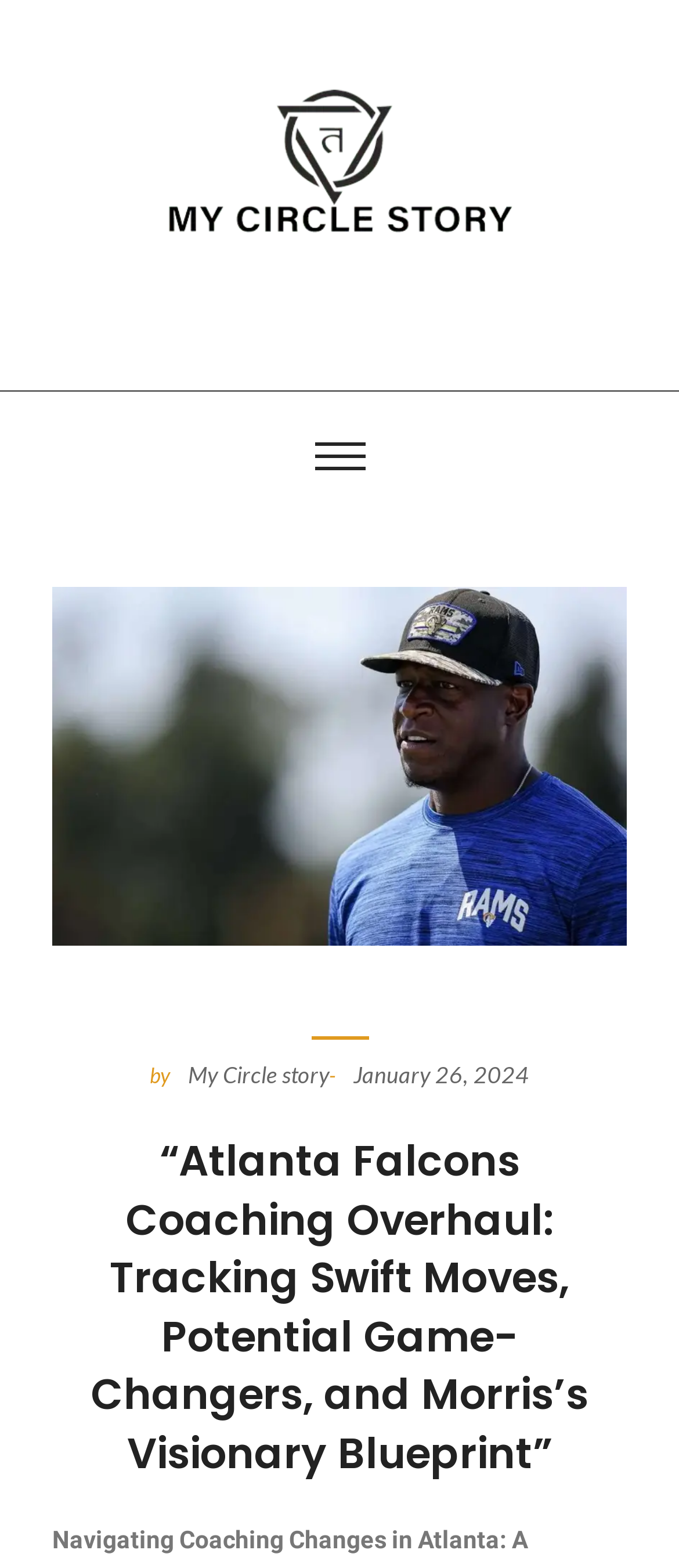What is the topic of the article?
Please provide a single word or phrase answer based on the image.

Atlanta Falcons Coaching Overhaul